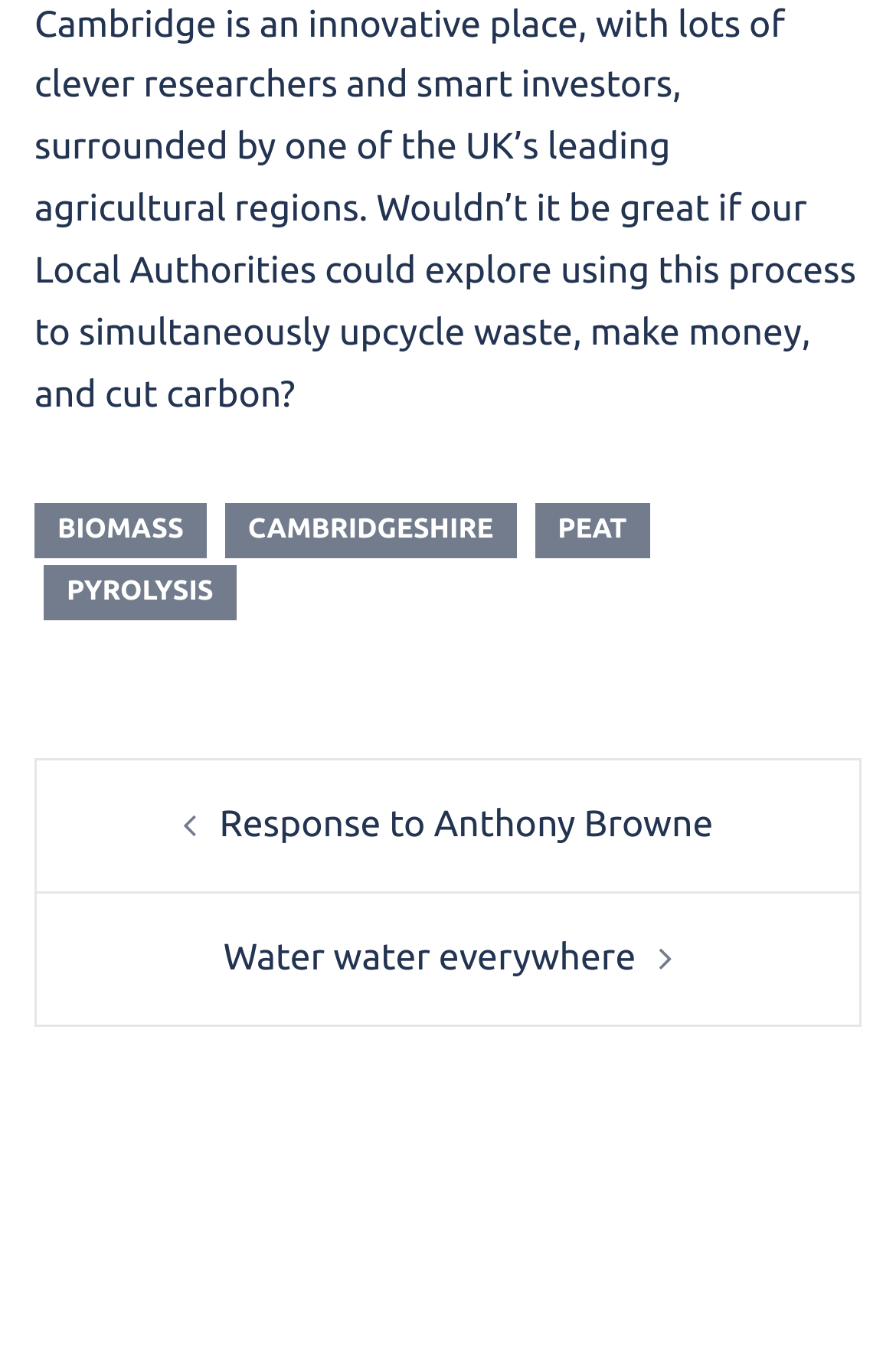Refer to the image and provide an in-depth answer to the question:
How many images are there on the page?

There are two image elements on the page, which can be identified by their element types and bounding box coordinates. These images are likely used to break up the text and add visual interest.